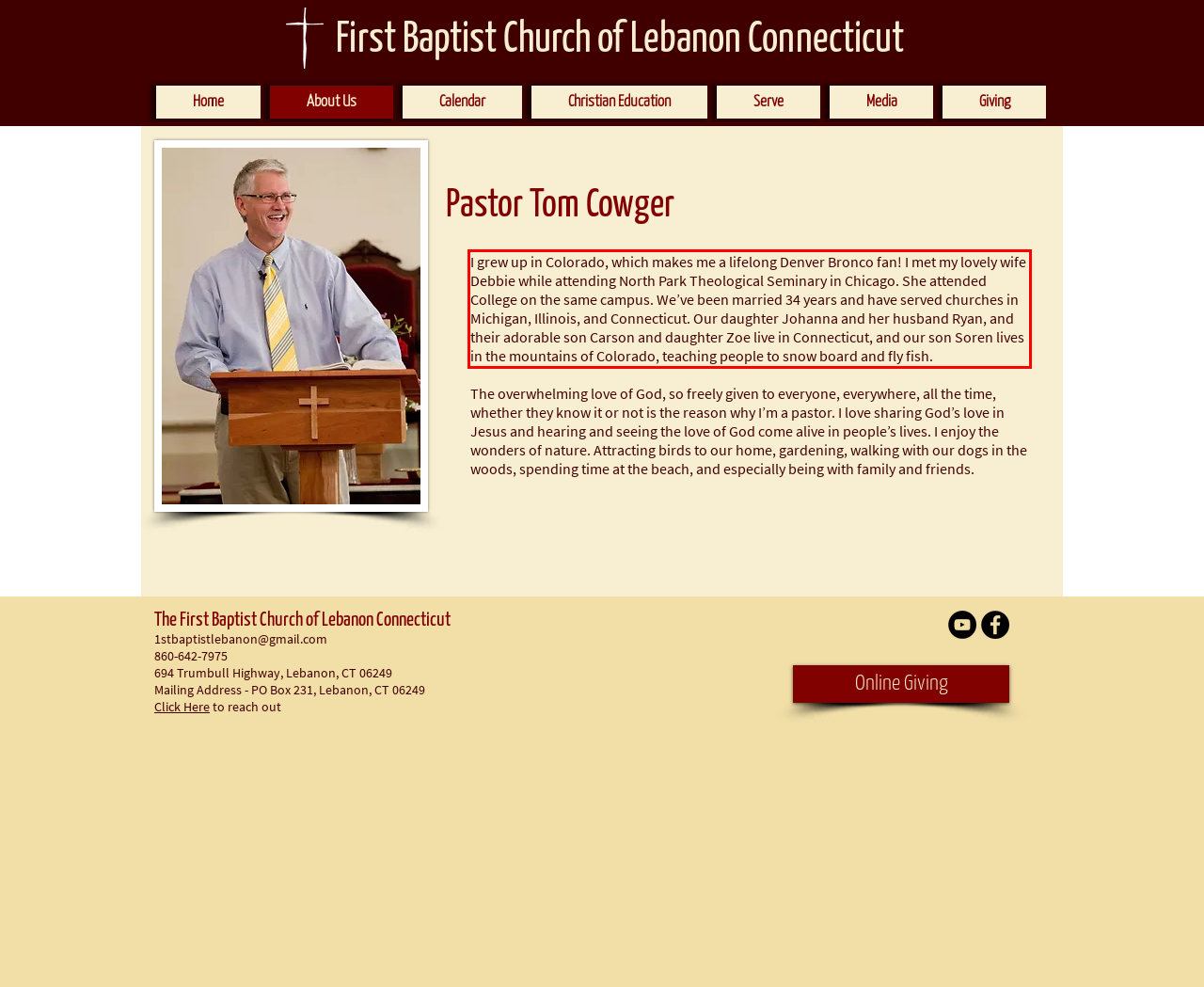You are given a webpage screenshot with a red bounding box around a UI element. Extract and generate the text inside this red bounding box.

I grew up in Colorado, which makes me a lifelong Denver Bronco fan! I met my lovely wife Debbie while attending North Park Theological Seminary in Chicago. She attended College on the same campus. We’ve been married 34 years and have served churches in Michigan, Illinois, and Connecticut. Our daughter Johanna and her husband Ryan, and their adorable son Carson and daughter Zoe live in Connecticut, and our son Soren lives in the mountains of Colorado, teaching people to snow board and fly fish.